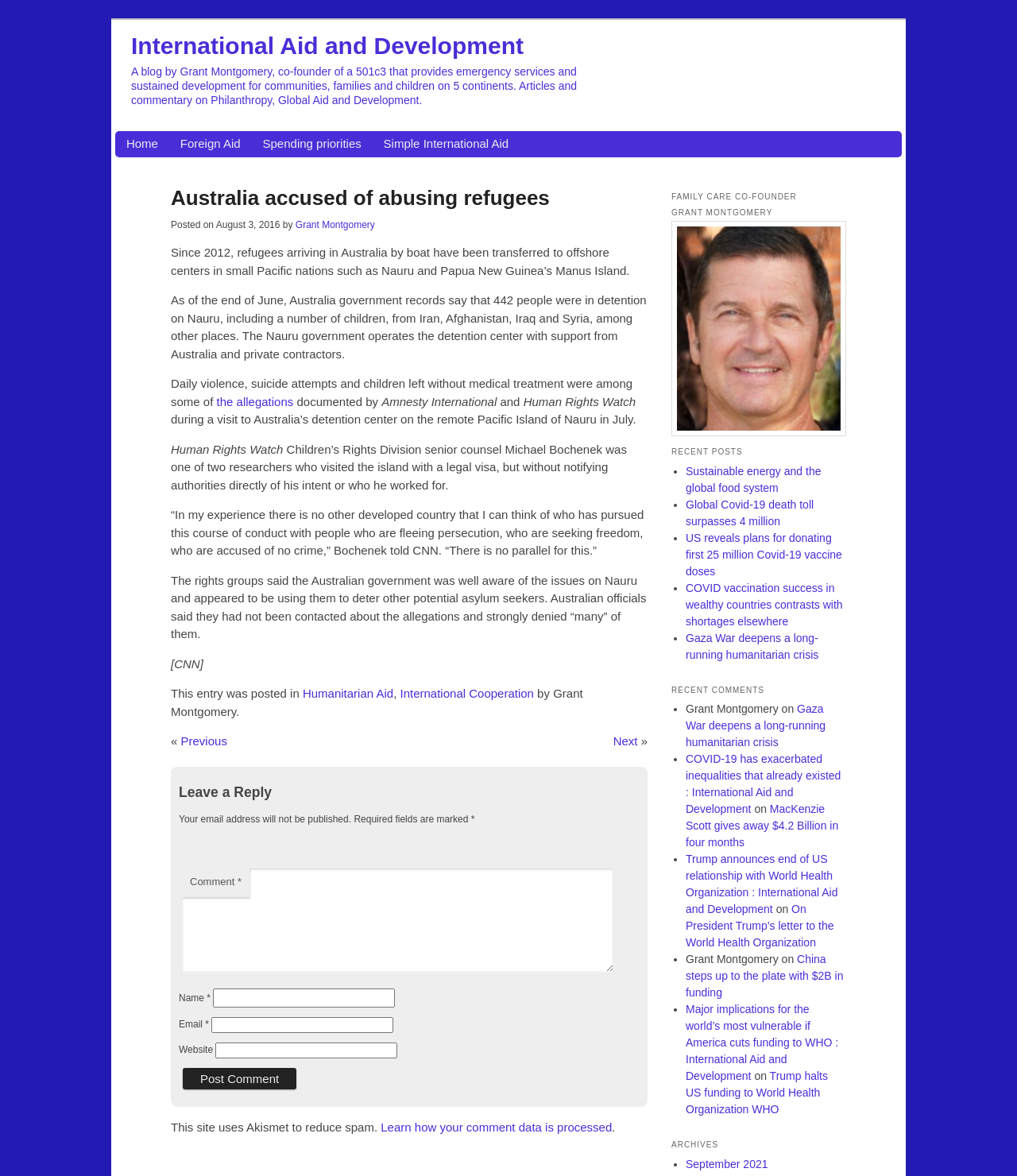Please locate and retrieve the main header text of the webpage.

Australia accused of abusing refugees